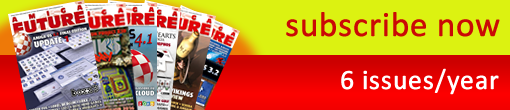Answer the question in a single word or phrase:
What is the focus of the magazine?

Amiga community